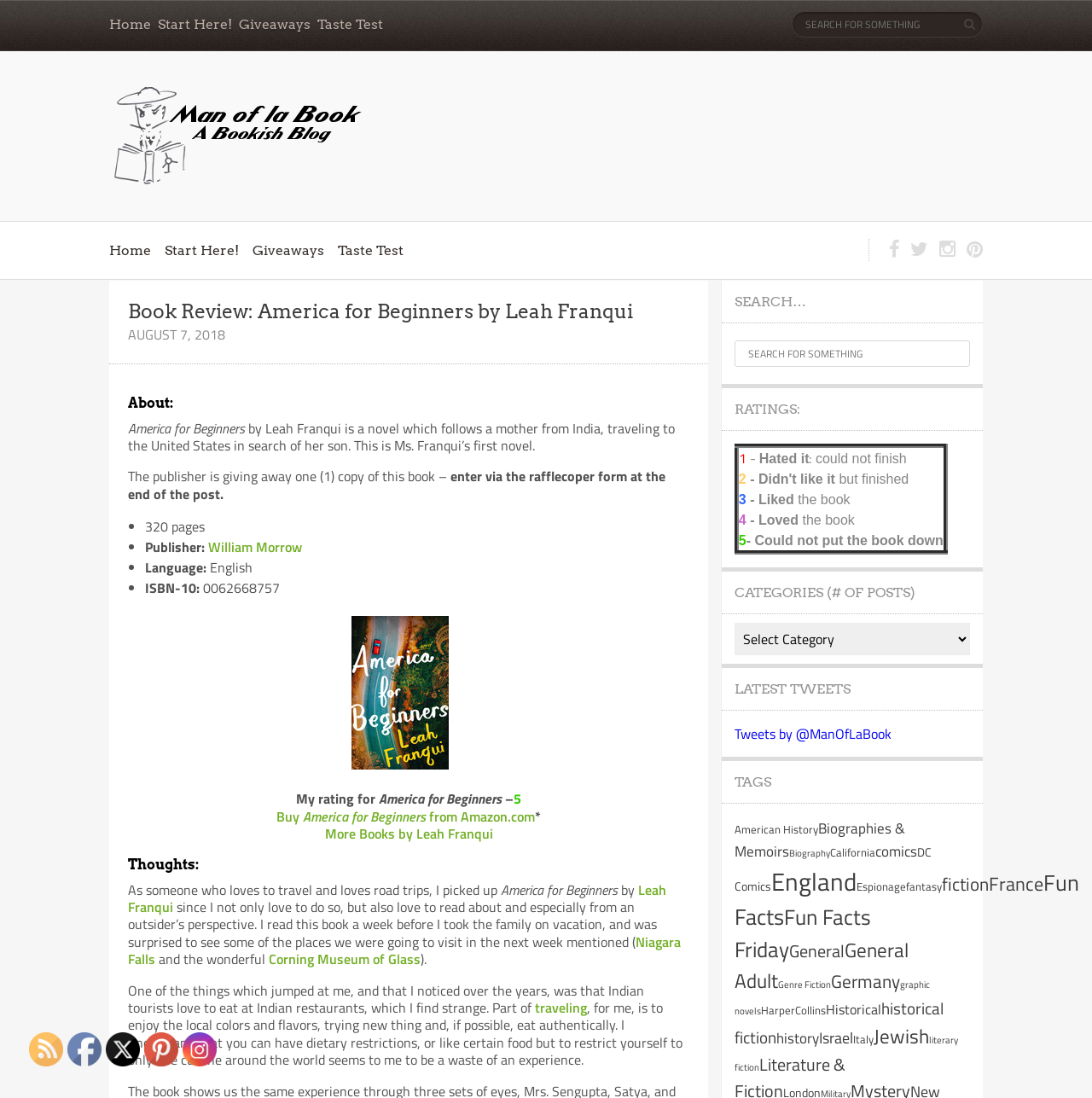Determine the bounding box coordinates of the region that needs to be clicked to achieve the task: "Check the ratings".

[0.672, 0.365, 0.888, 0.38]